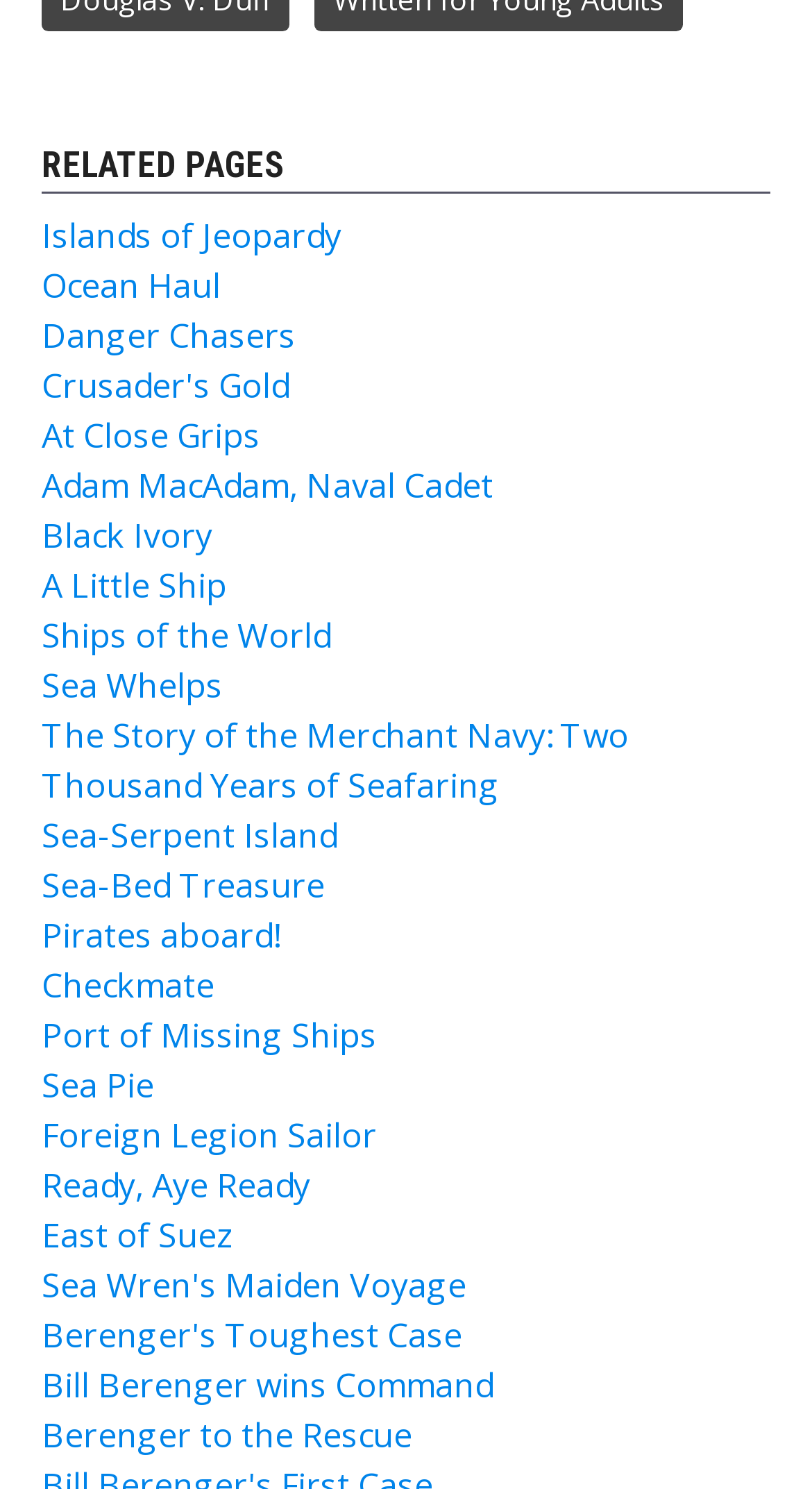Please identify the bounding box coordinates of the clickable area that will allow you to execute the instruction: "Check related page: Berenger to the Rescue".

[0.051, 0.948, 0.508, 0.979]